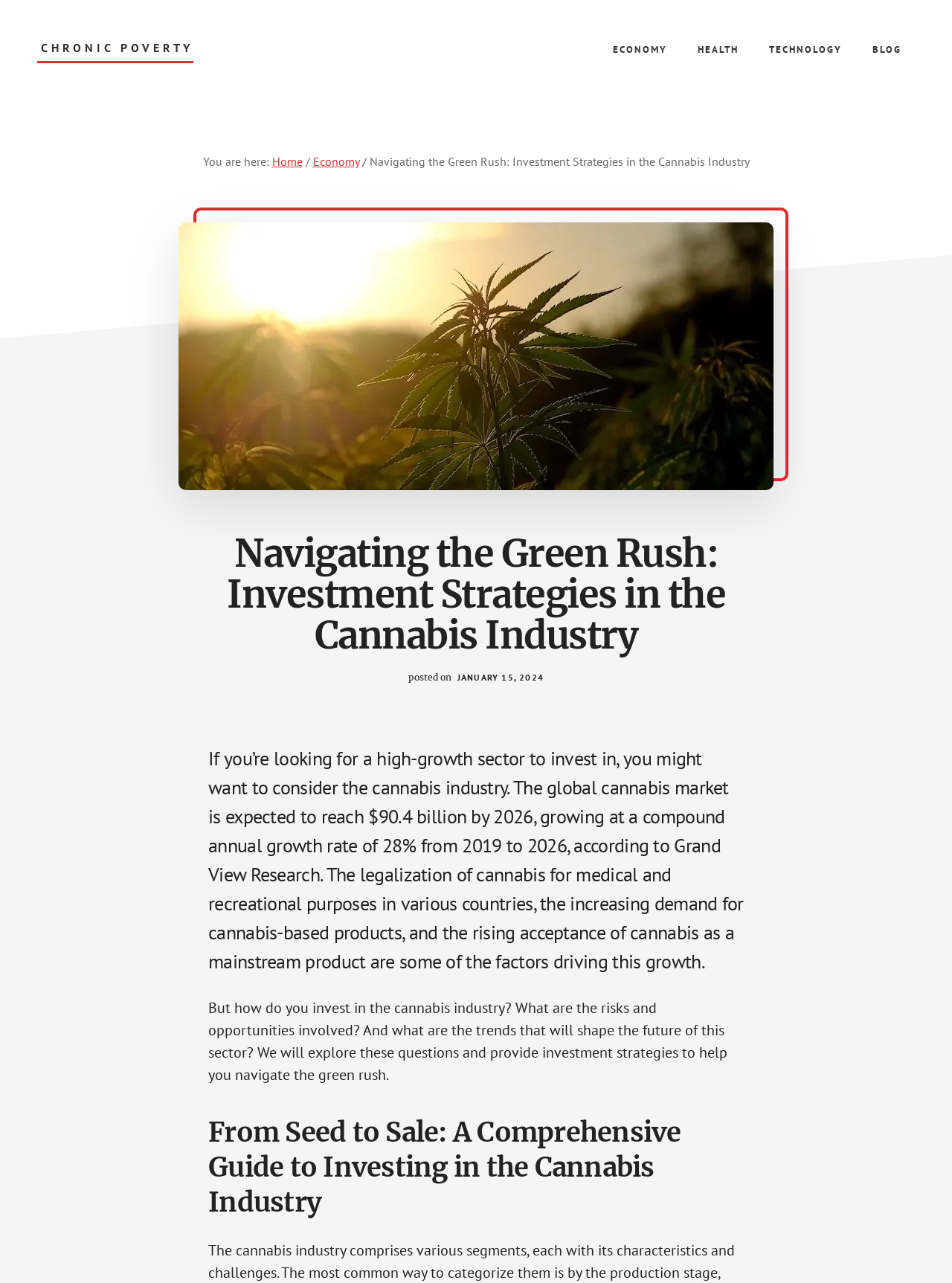What is the title of the comprehensive guide?
Using the image as a reference, give a one-word or short phrase answer.

From Seed to Sale